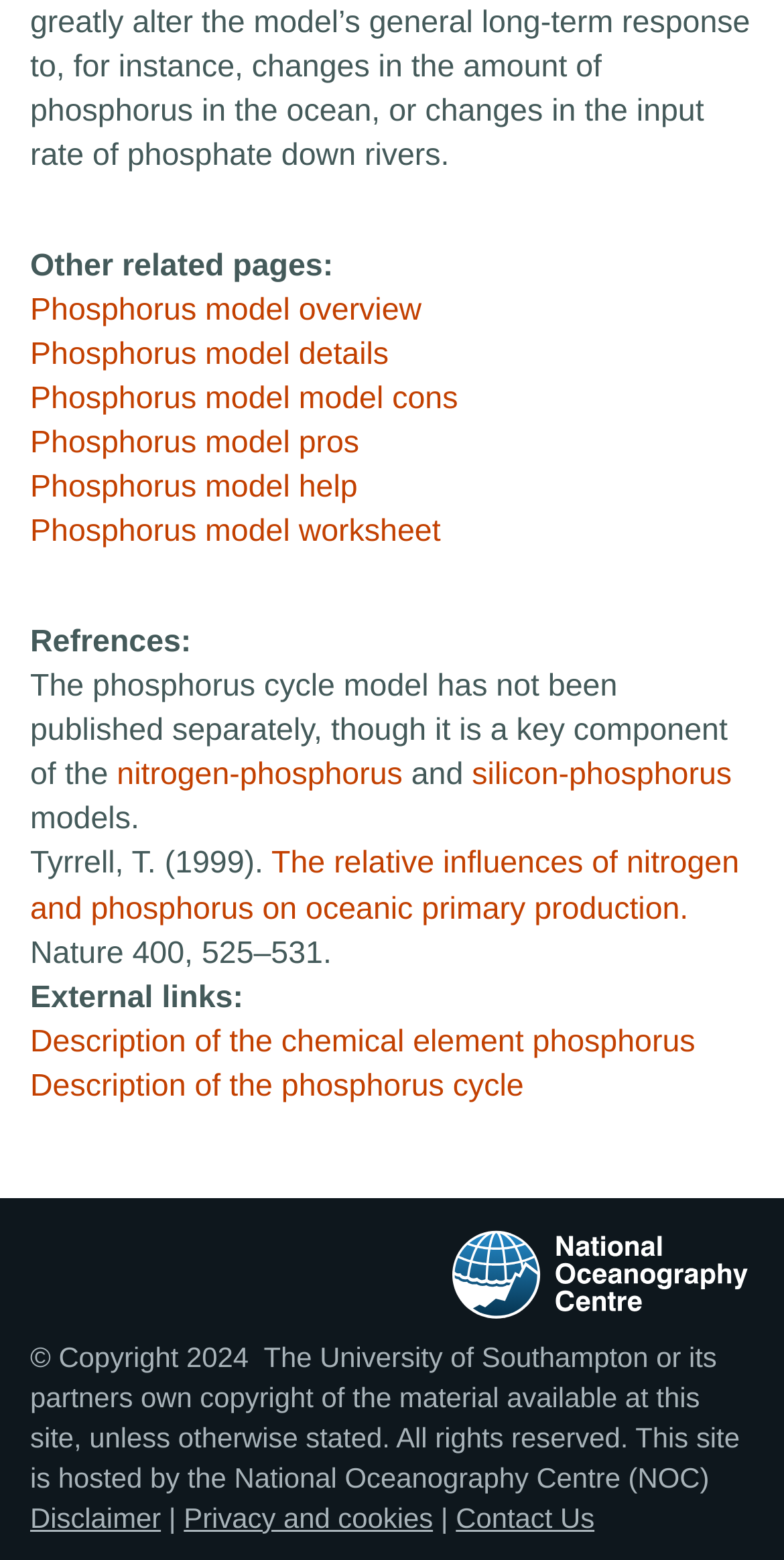Provide the bounding box coordinates, formatted as (top-left x, top-left y, bottom-right x, bottom-right y), with all values being floating point numbers between 0 and 1. Identify the bounding box of the UI element that matches the description: Description of the phosphorus cycle

[0.038, 0.686, 0.668, 0.708]